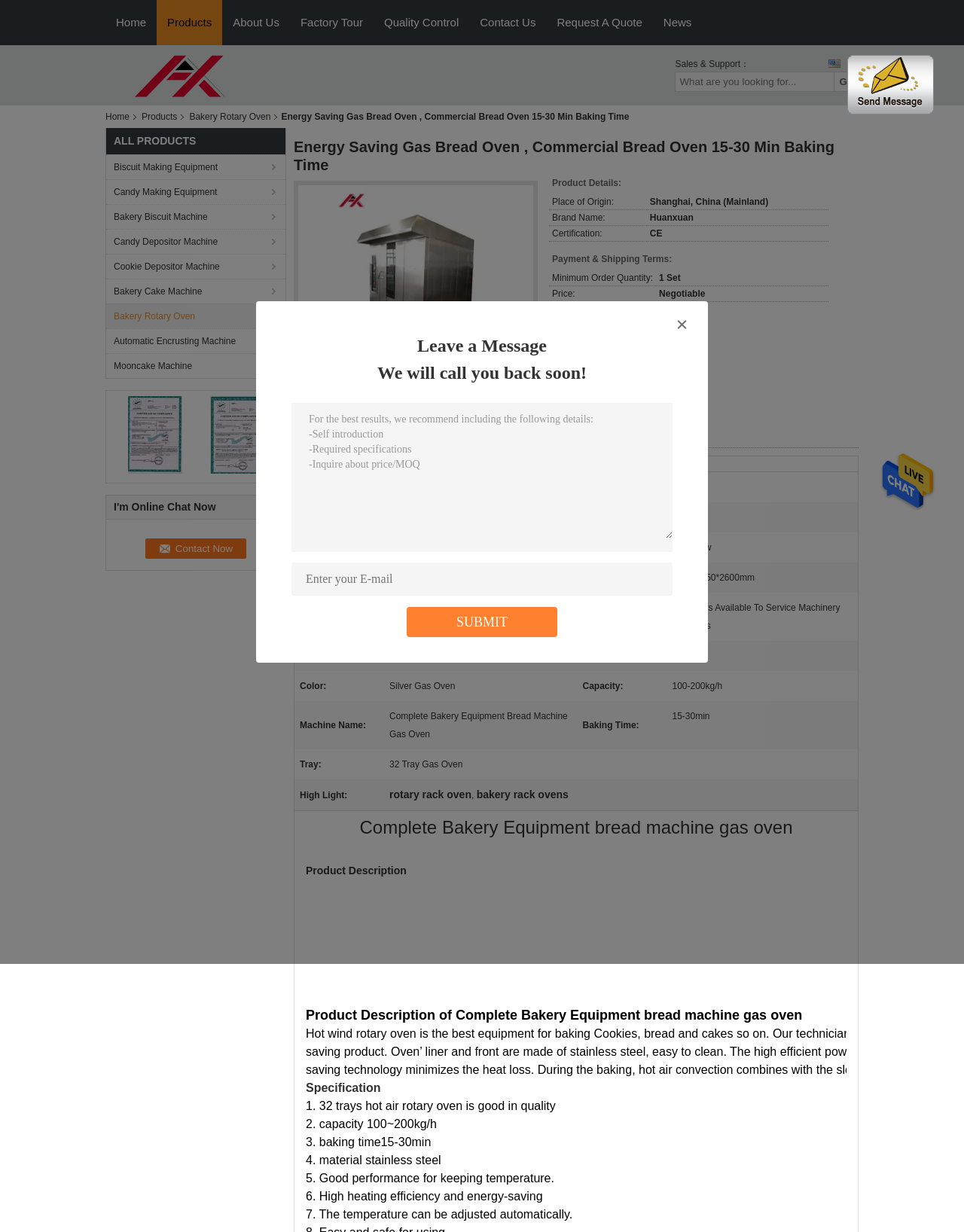Determine the bounding box coordinates for the UI element matching this description: "Request A Quote".

[0.567, 0.0, 0.677, 0.036]